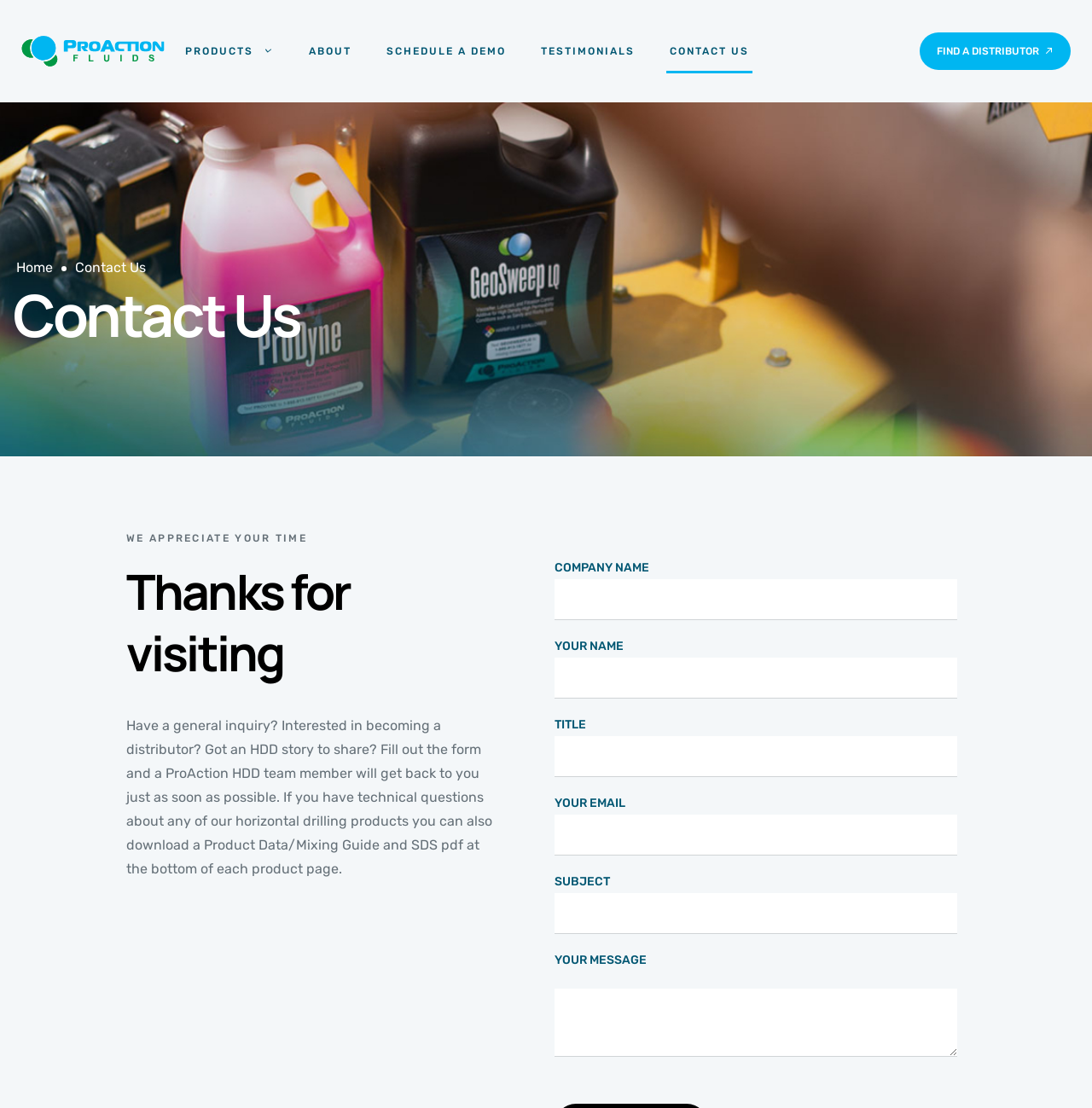Based on the image, please respond to the question with as much detail as possible:
What is the topic of the image on the webpage?

The image on the webpage shows ProAction Fluids' advanced HDD fluids and additives in action at a horizontal directional drilling job site, showcasing enhanced drilling efficiency and optimal performance.